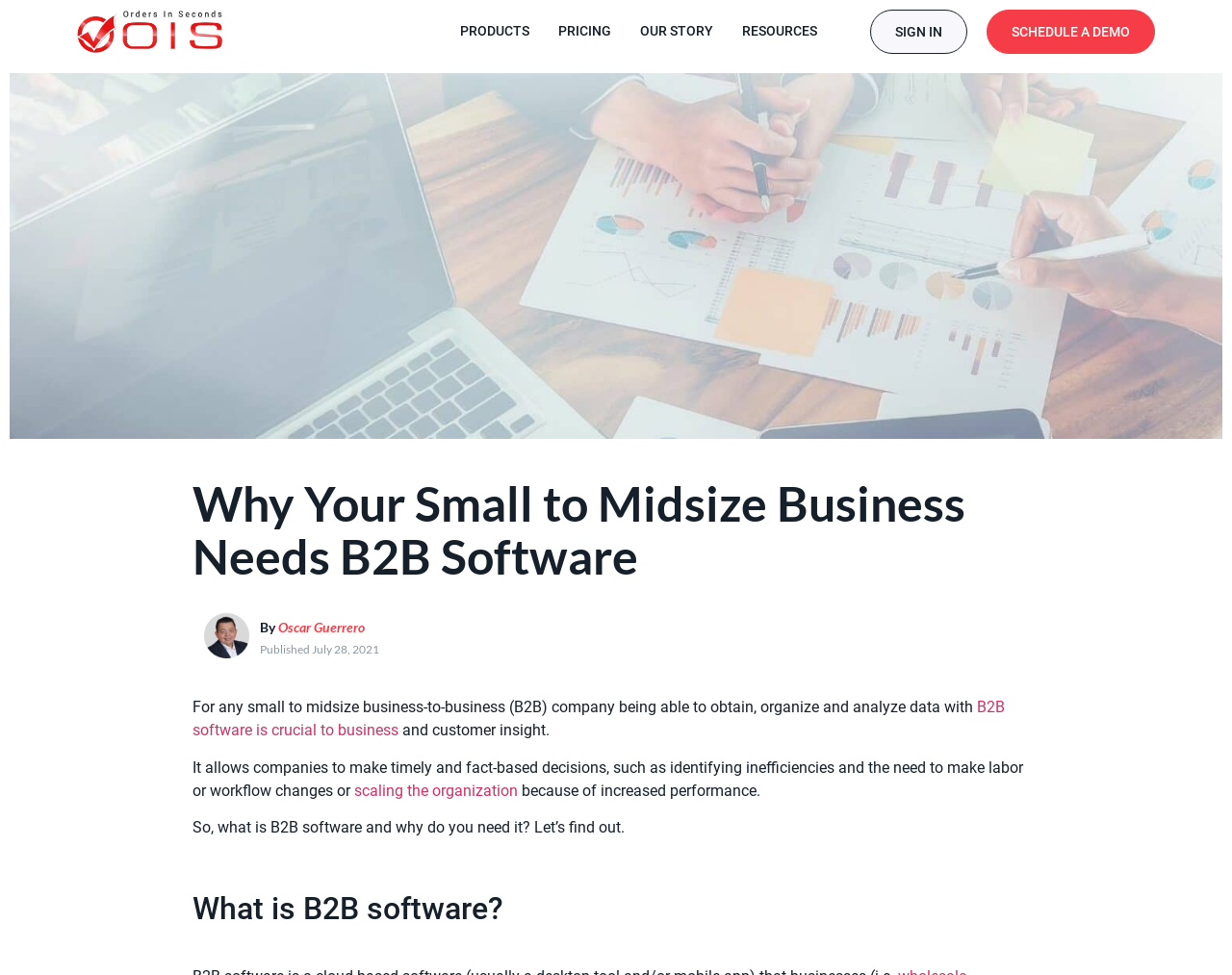When was the article published?
Give a detailed response to the question by analyzing the screenshot.

The publication date of the article is mentioned below the author's name, and it is 'Published July 28, 2021'.